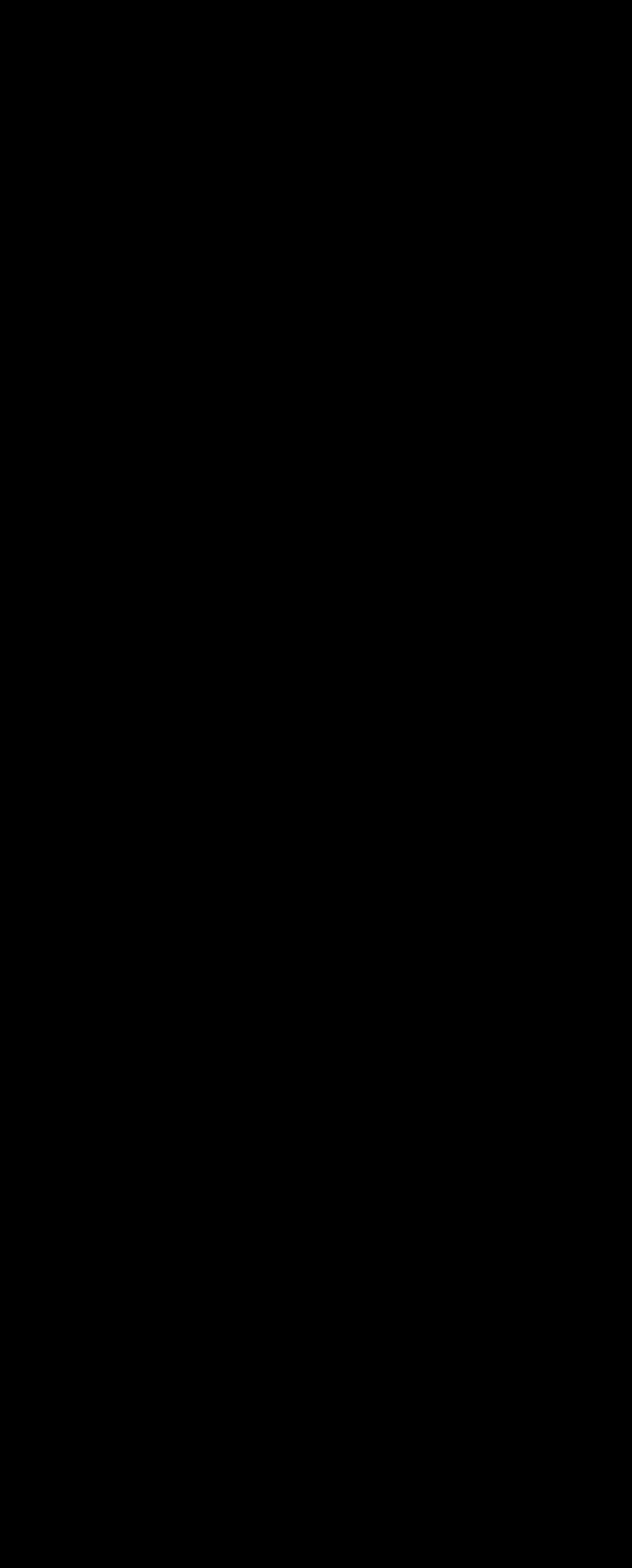Please give a short response to the question using one word or a phrase:
What is the purpose of the UltraBaX and DualBaX cables?

Check product pages